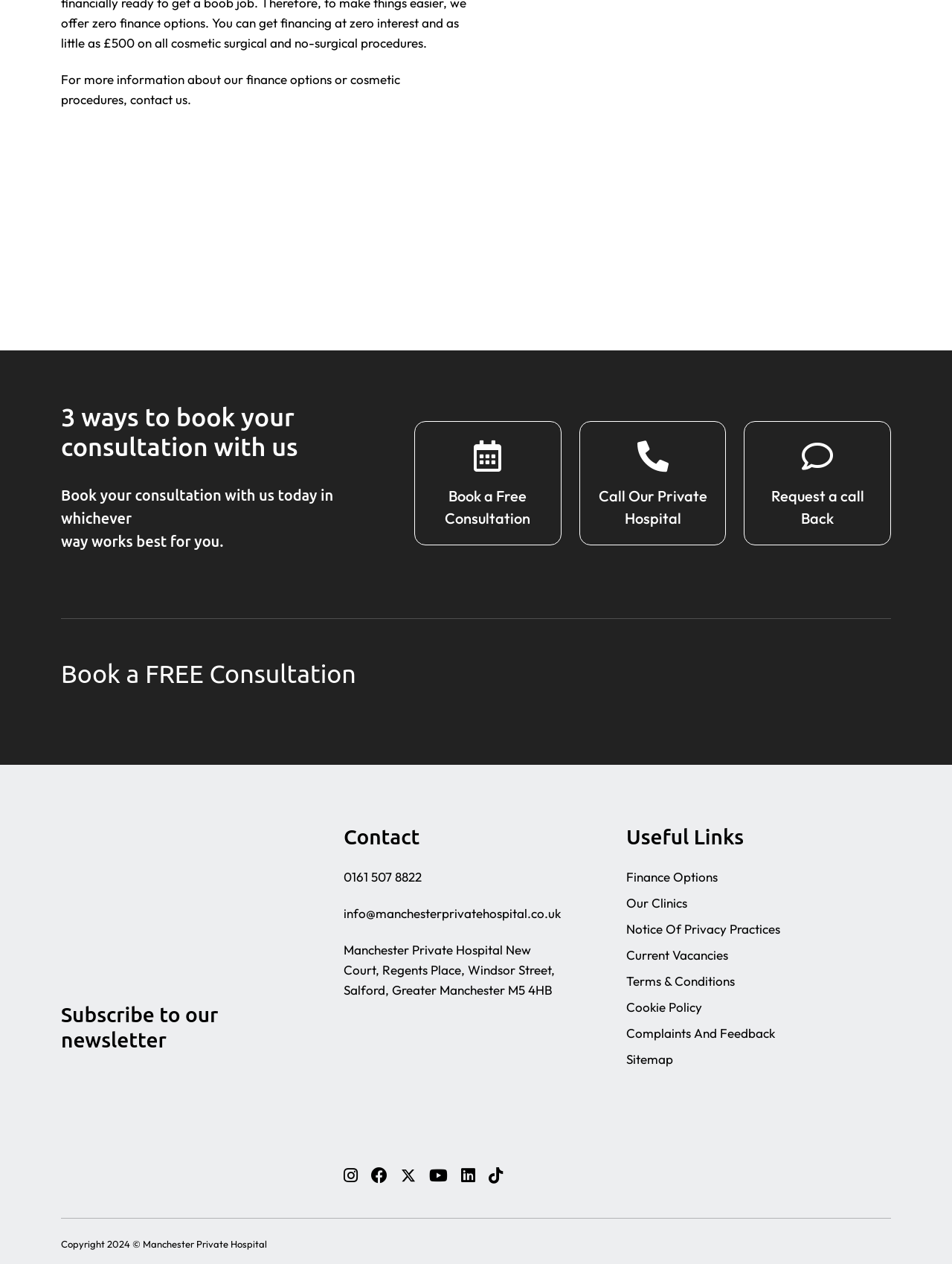Determine the bounding box coordinates of the clickable area required to perform the following instruction: "Request a call back". The coordinates should be represented as four float numbers between 0 and 1: [left, top, right, bottom].

[0.782, 0.333, 0.936, 0.431]